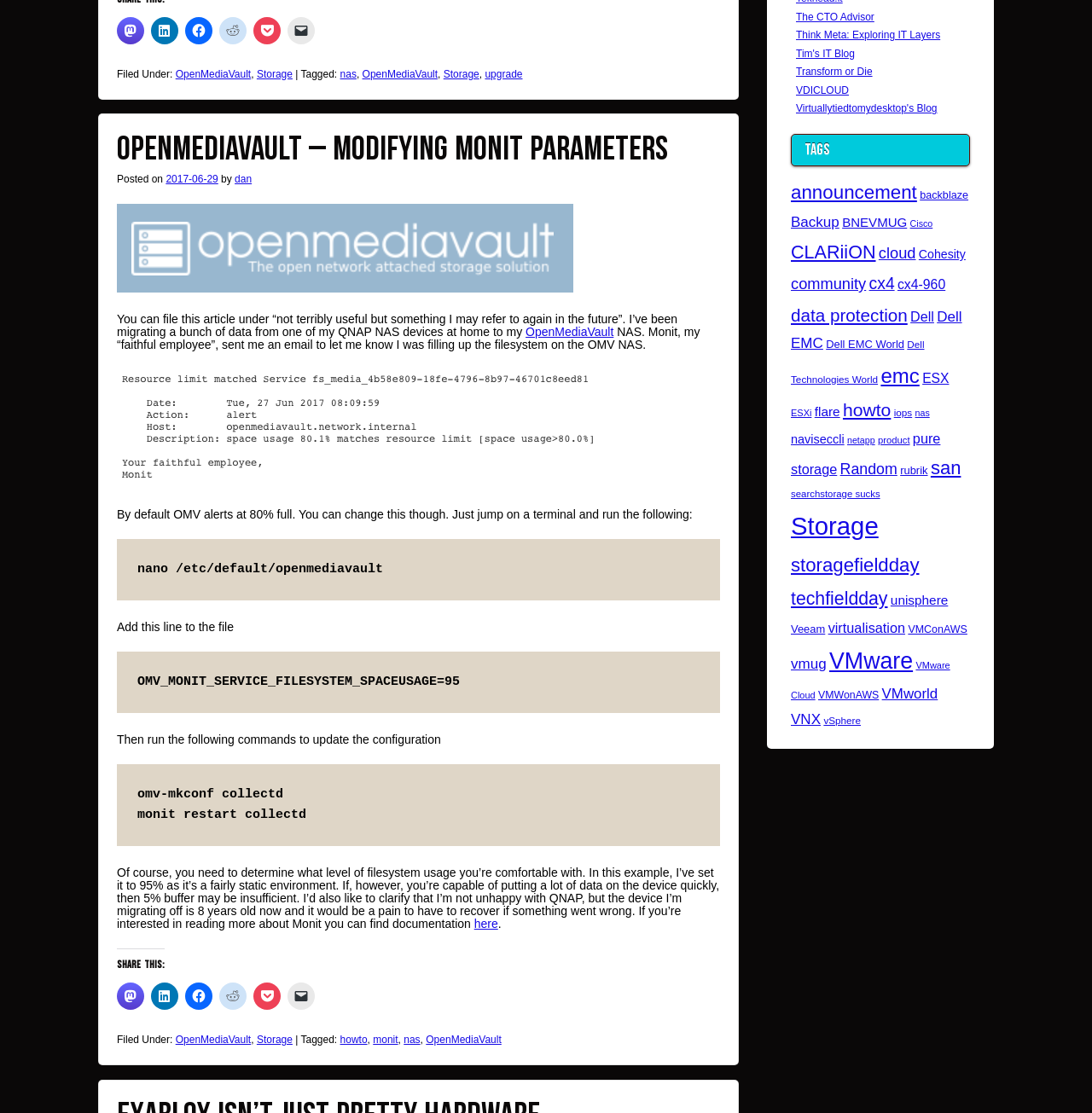From the webpage screenshot, identify the region described by OpenMediaVault – Modifying Monit Parameters. Provide the bounding box coordinates as (top-left x, top-left y, bottom-right x, bottom-right y), with each value being a floating point number between 0 and 1.

[0.107, 0.116, 0.612, 0.153]